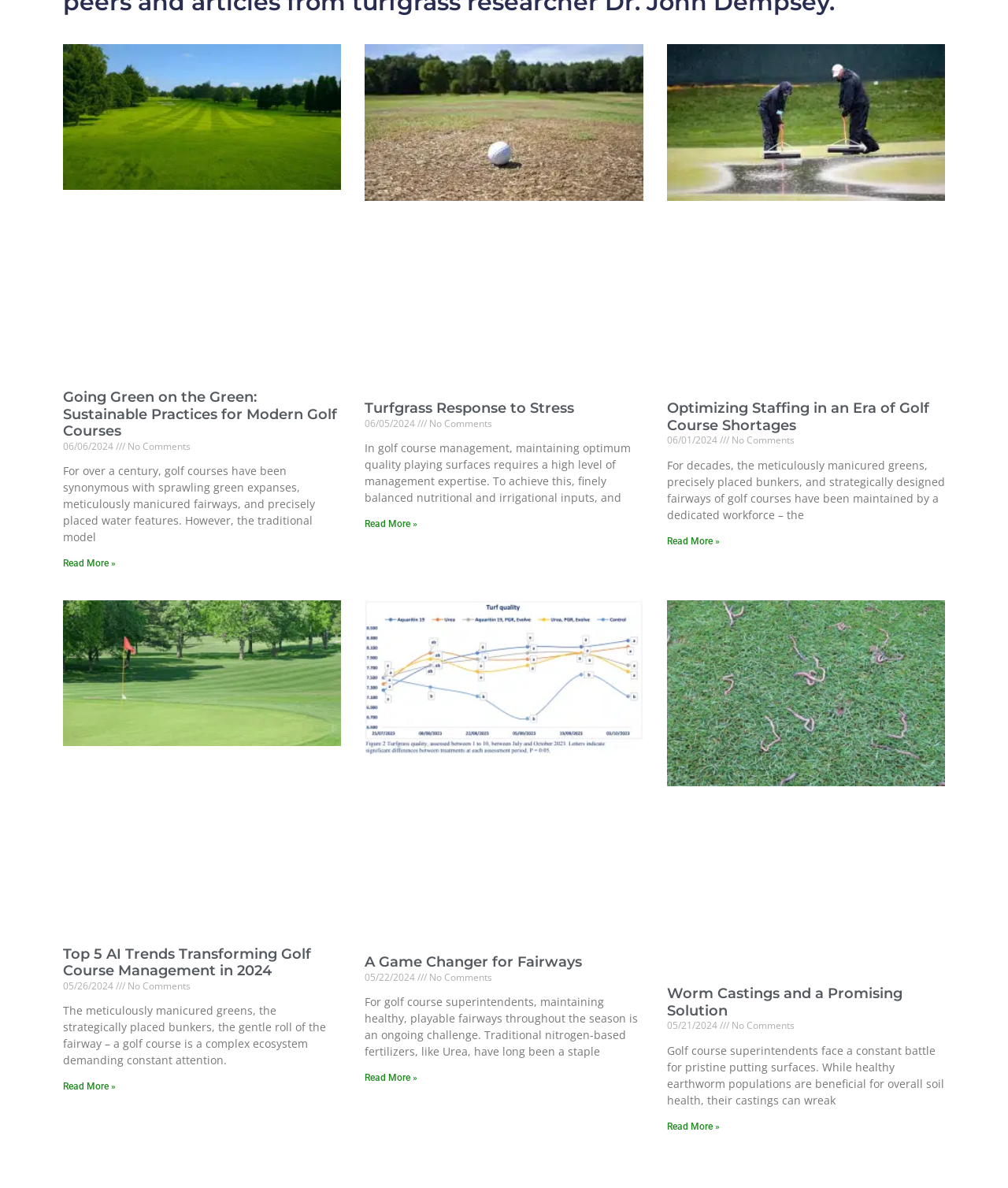Find the coordinates for the bounding box of the element with this description: "A Game Changer for Fairways".

[0.362, 0.802, 0.578, 0.817]